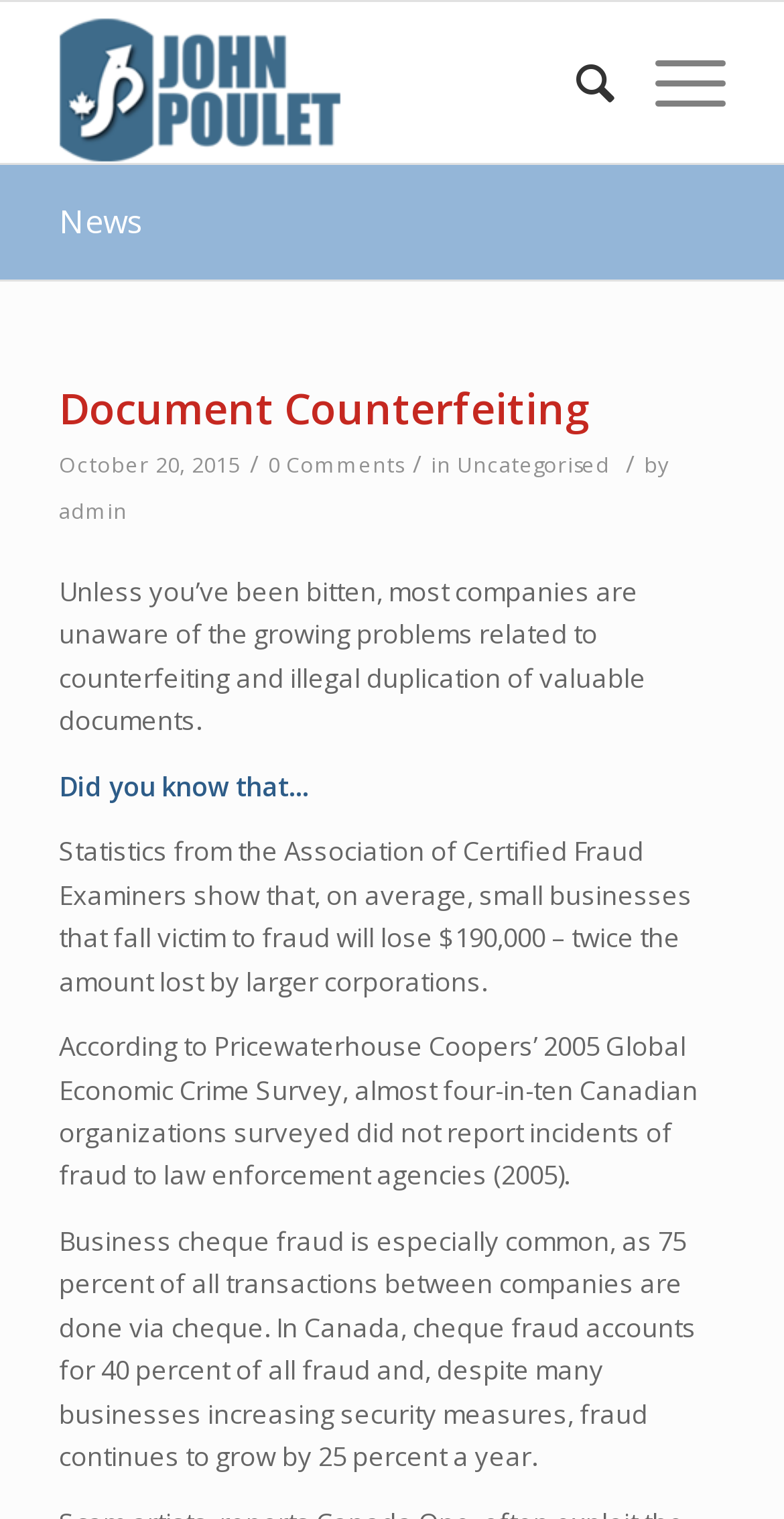Given the description alt="JPoulet Cheque Writing Services", predict the bounding box coordinates of the UI element. Ensure the coordinates are in the format (top-left x, top-left y, bottom-right x, bottom-right y) and all values are between 0 and 1.

[0.075, 0.001, 0.755, 0.107]